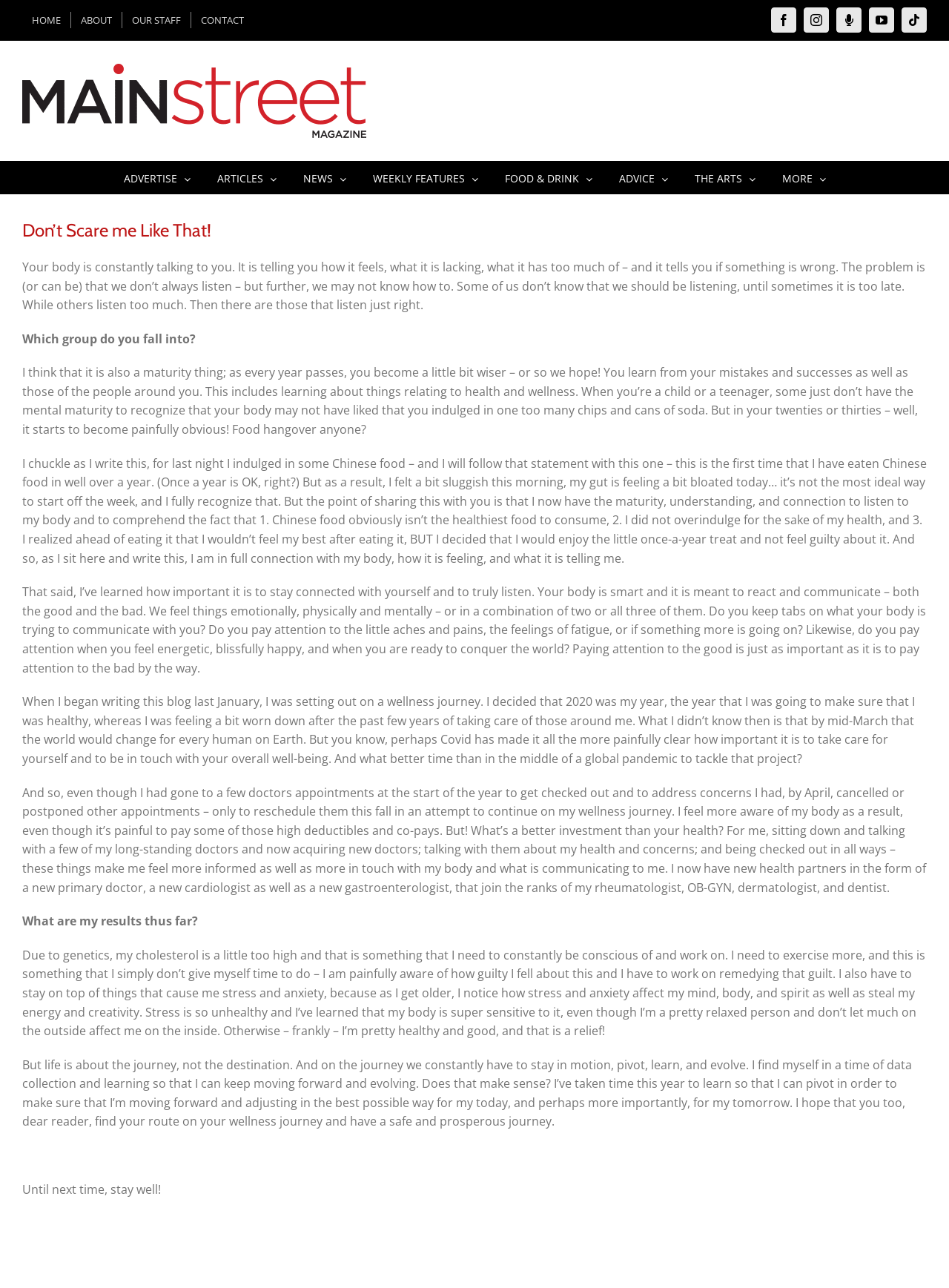Answer succinctly with a single word or phrase:
What is the author's goal for 2020?

To focus on health and wellness